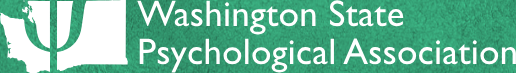What is the font color of the organization's name?
Kindly answer the question with as much detail as you can.

The font color of the organization's name is white because the caption states that the name 'Washington State Psychological Association' is 'clearly inscribed in a clean, white font'.